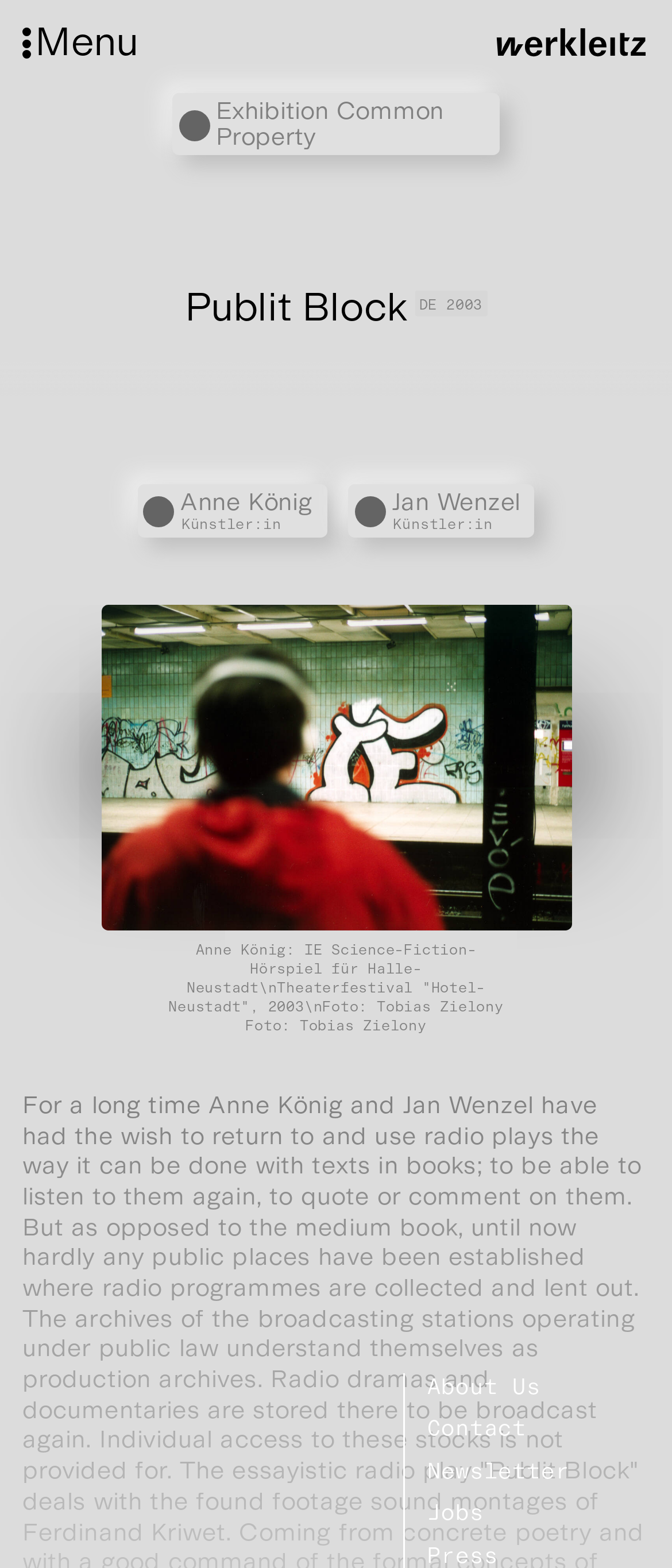Determine the bounding box coordinates of the clickable element necessary to fulfill the instruction: "Read about the exhibition Common Property". Provide the coordinates as four float numbers within the 0 to 1 range, i.e., [left, top, right, bottom].

[0.267, 0.064, 0.723, 0.096]